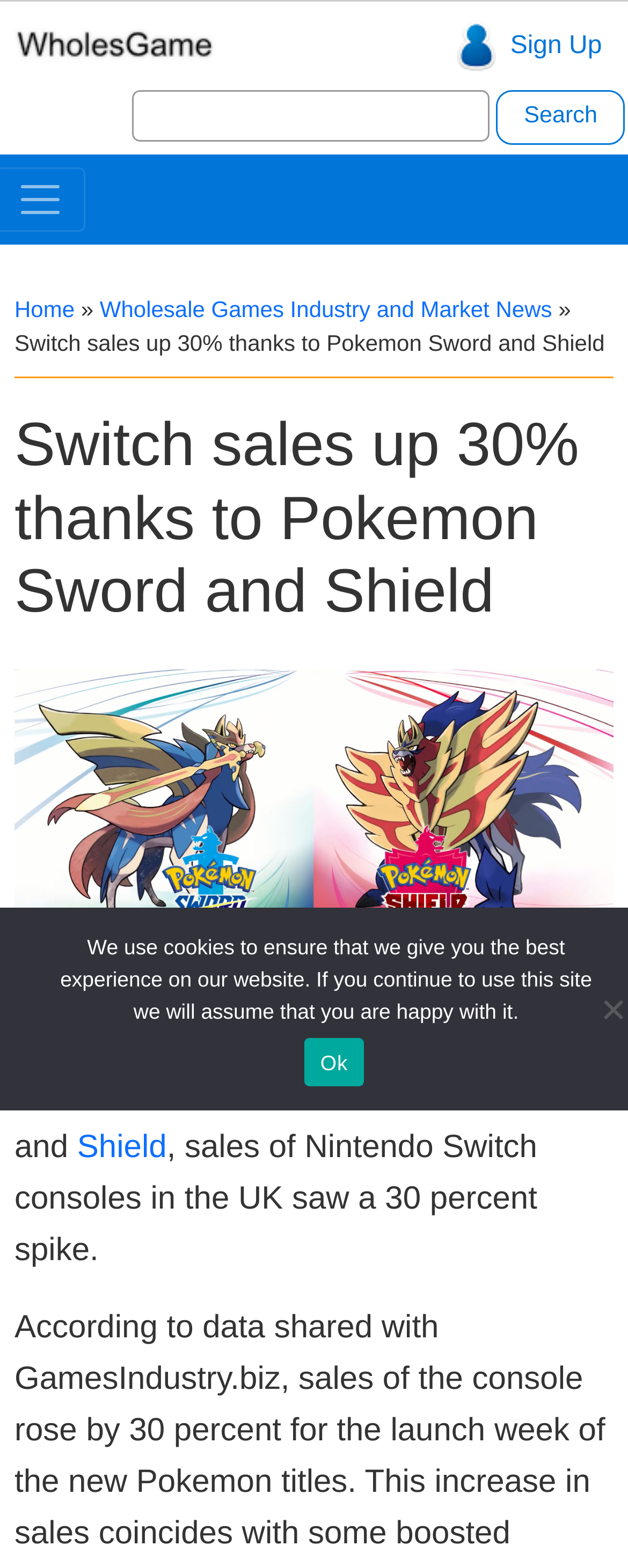Please provide the bounding box coordinates for the element that needs to be clicked to perform the instruction: "Read Wholesale Games Industry and Market News". The coordinates must consist of four float numbers between 0 and 1, formatted as [left, top, right, bottom].

[0.159, 0.189, 0.879, 0.205]